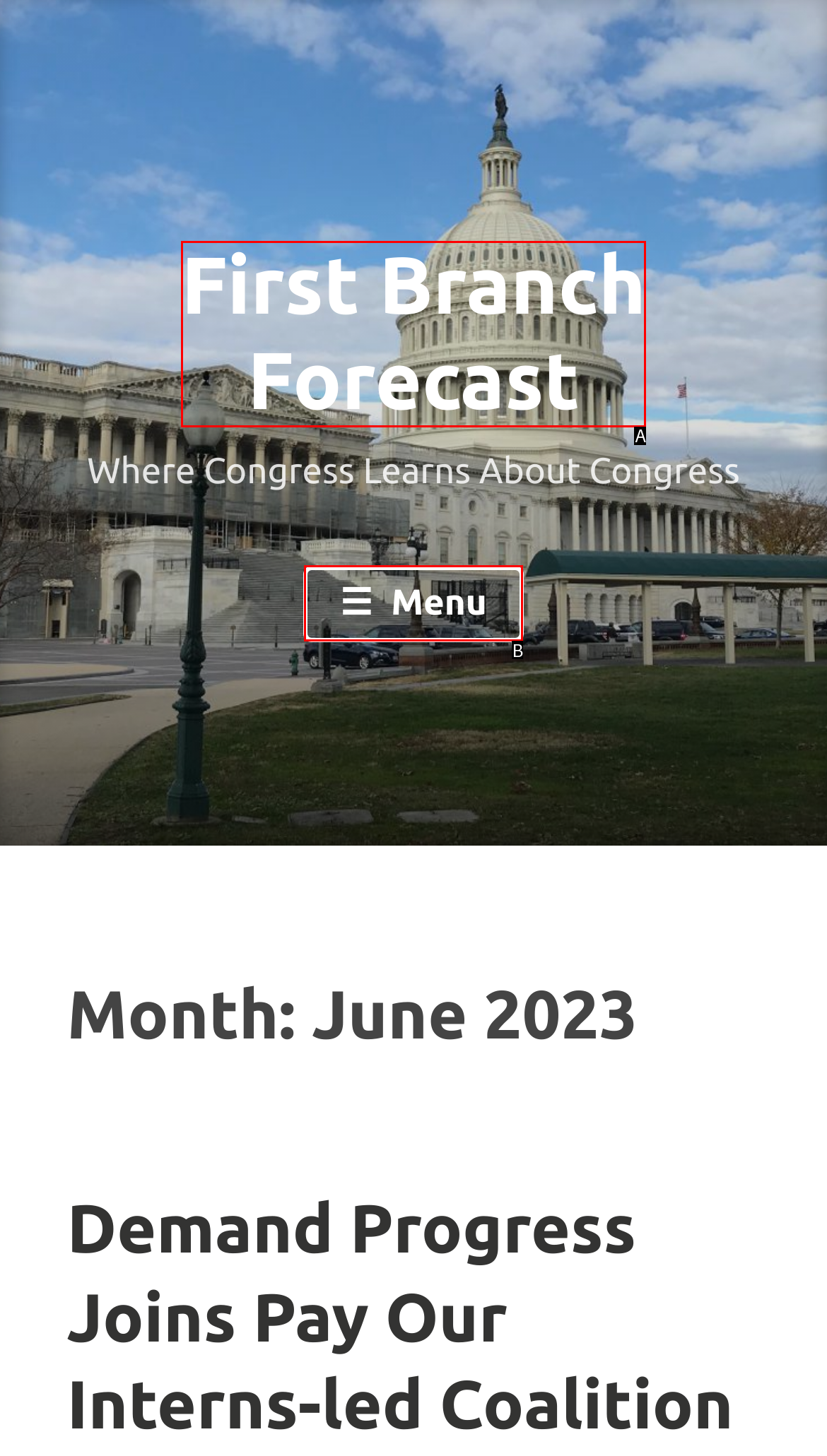Which lettered option matches the following description: Menu
Provide the letter of the matching option directly.

B